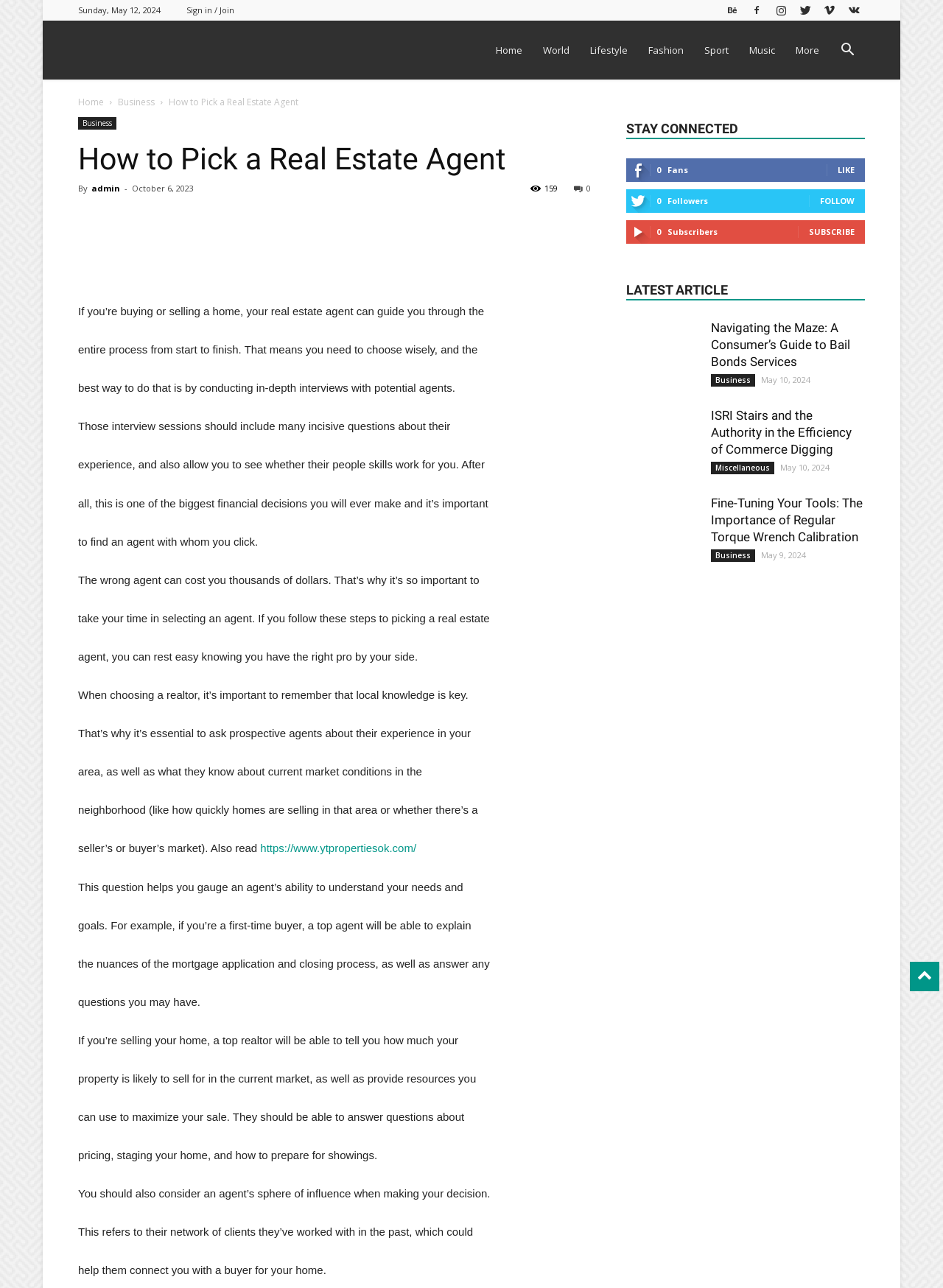What is the topic of the article 'Navigating the Maze: A Consumer’s Guide to Bail Bonds Services'?
Look at the screenshot and respond with a single word or phrase.

Bail Bonds Services